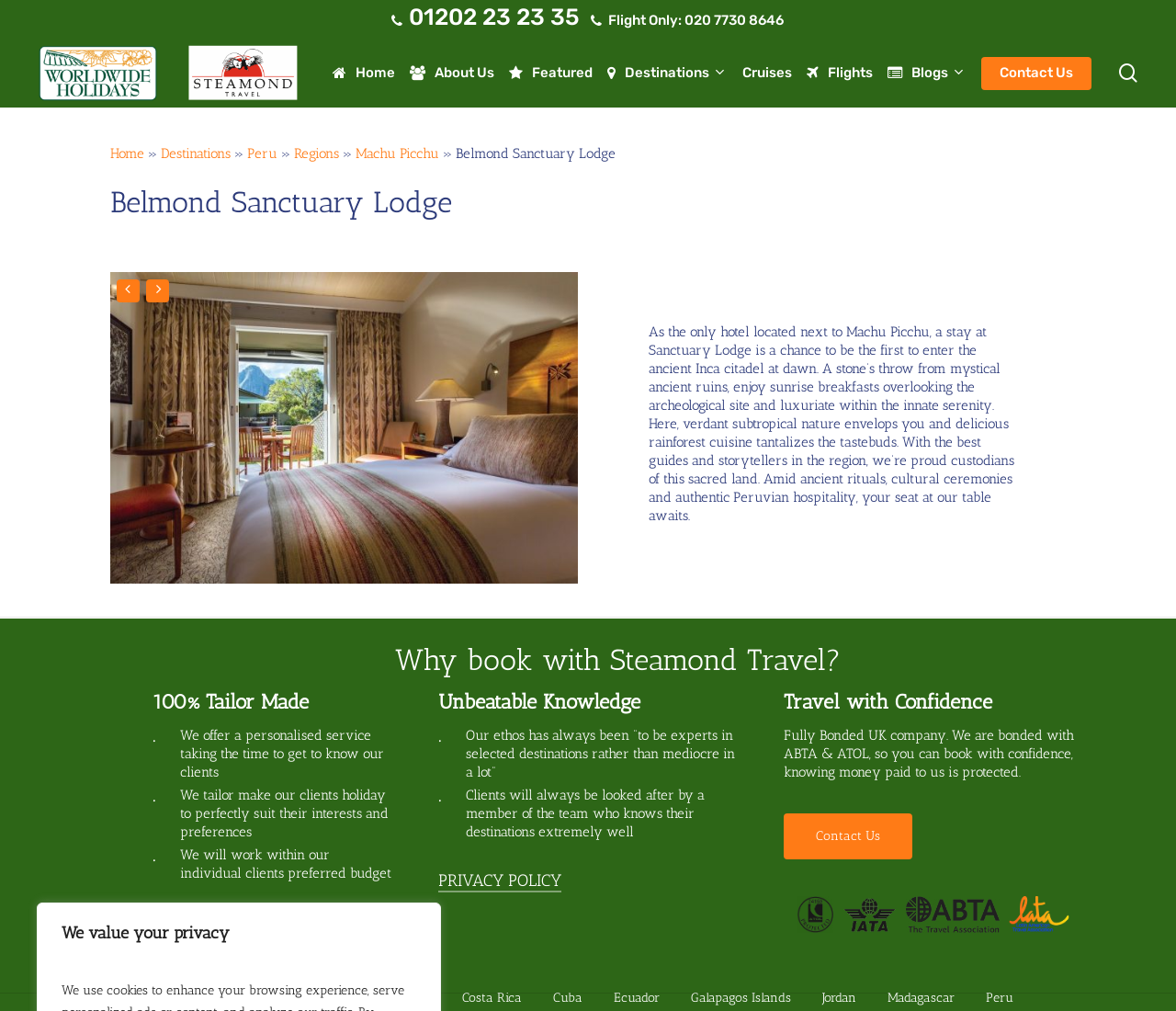What is the type of travel offered by Steamond Travel?
Please answer the question as detailed as possible based on the image.

I found the answer by looking at the heading element with the text '100% Tailor Made' which is located in the middle of the webpage, indicating that Steamond Travel offers tailor-made travel services.